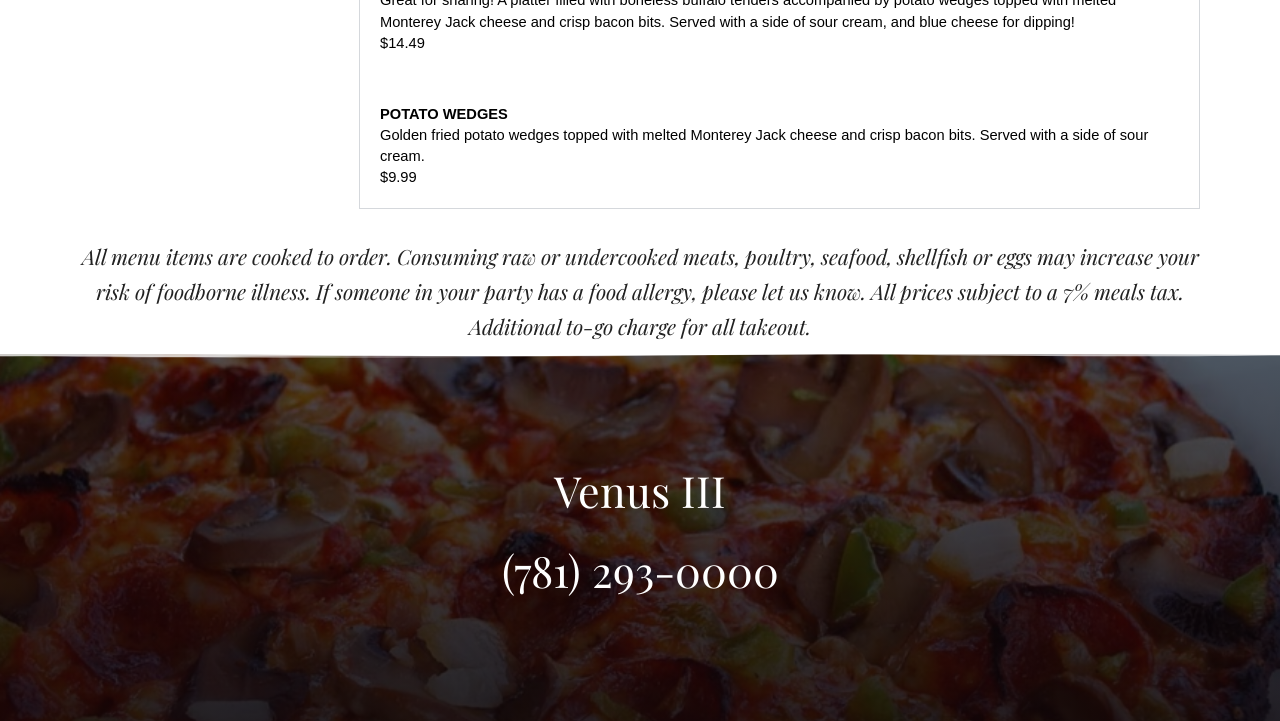Using floating point numbers between 0 and 1, provide the bounding box coordinates in the format (top-left x, top-left y, bottom-right x, bottom-right y). Locate the UI element described here: (781) 293-0000

[0.392, 0.75, 0.608, 0.83]